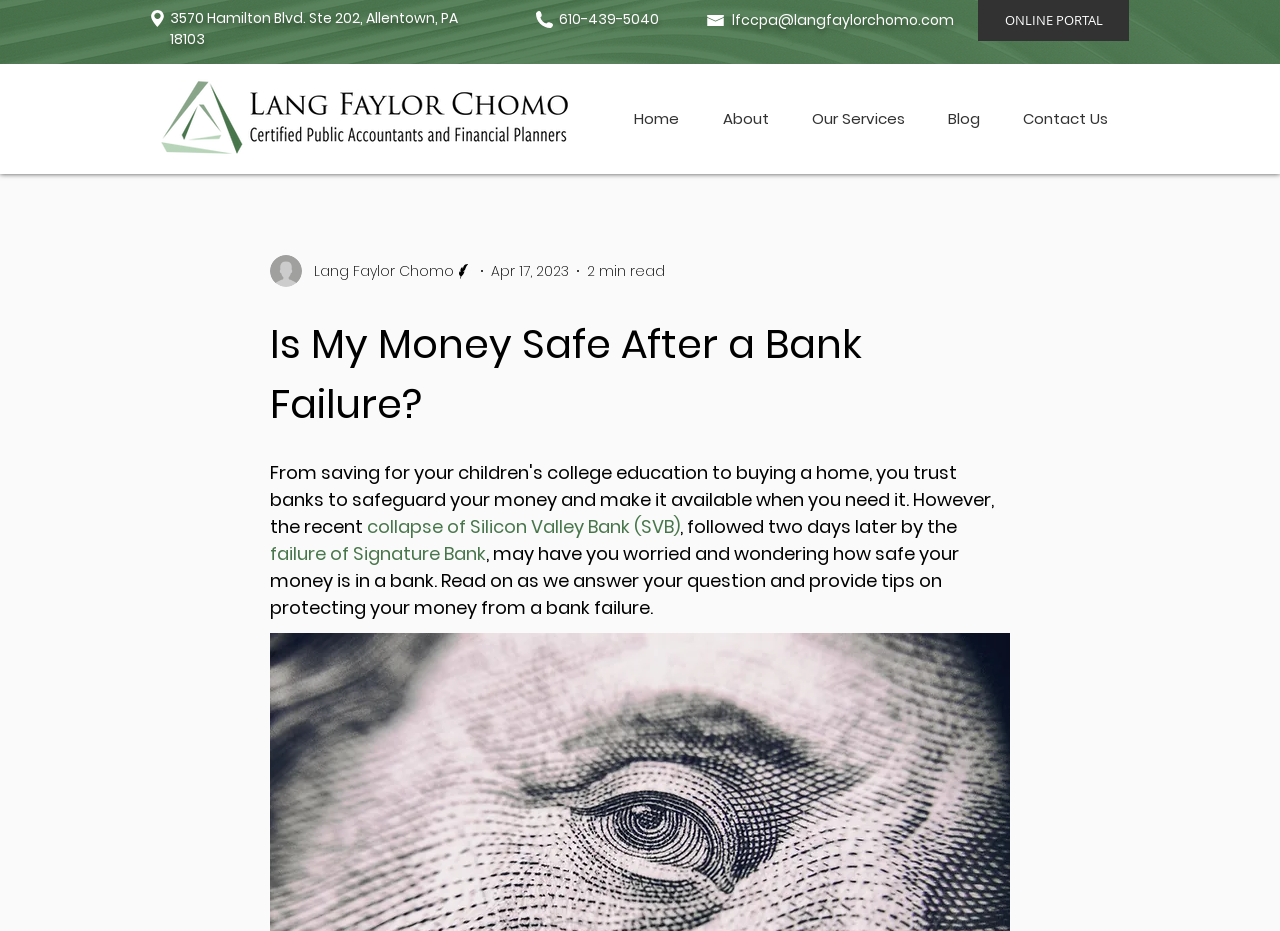Given the element description, predict the bounding box coordinates in the format (top-left x, top-left y, bottom-right x, bottom-right y). Make sure all values are between 0 and 1. Here is the element description: failure of Signature Bank

[0.211, 0.581, 0.38, 0.608]